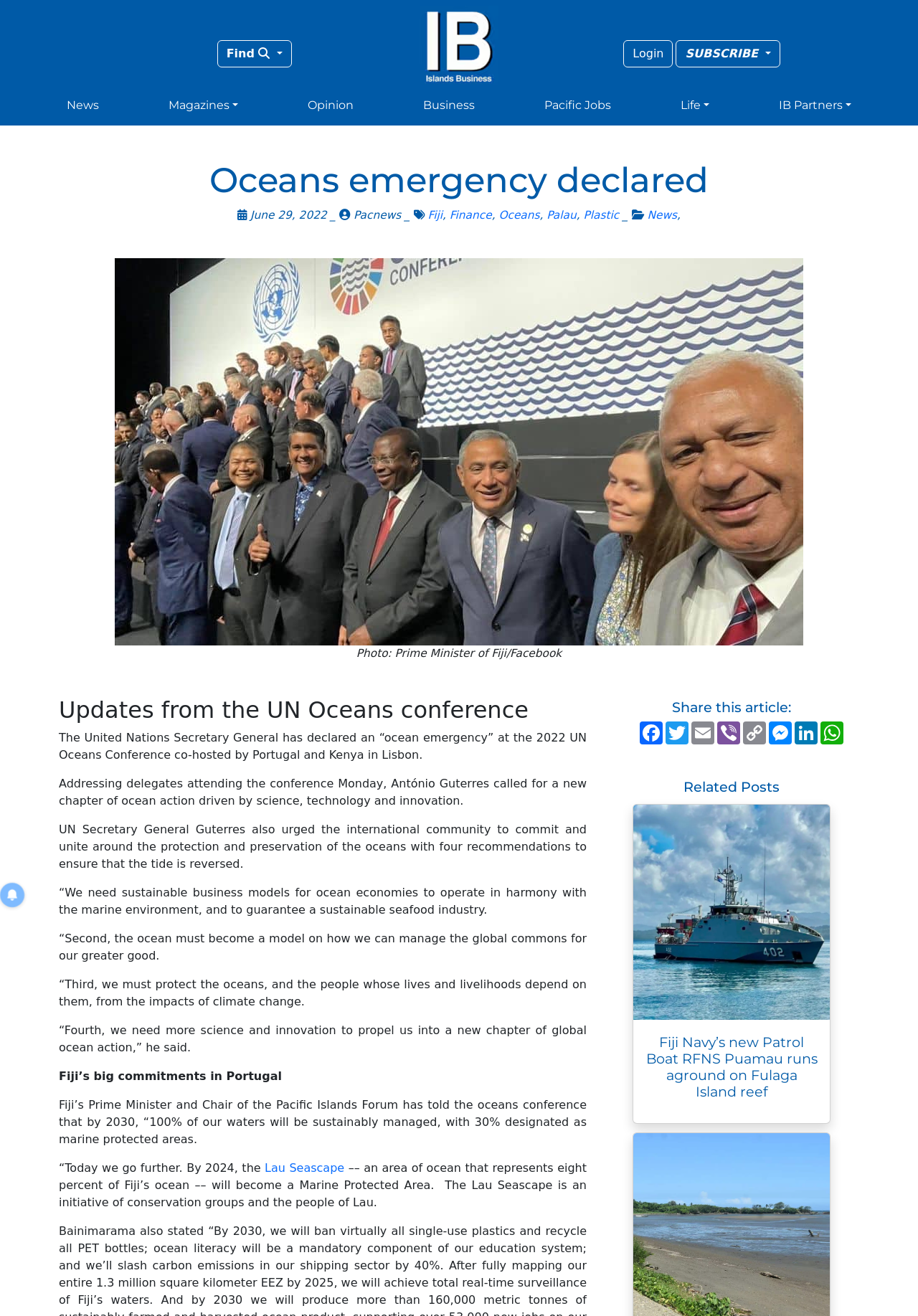Please provide the bounding box coordinates for the element that needs to be clicked to perform the following instruction: "Click the 'Find' button". The coordinates should be given as four float numbers between 0 and 1, i.e., [left, top, right, bottom].

[0.236, 0.031, 0.318, 0.051]